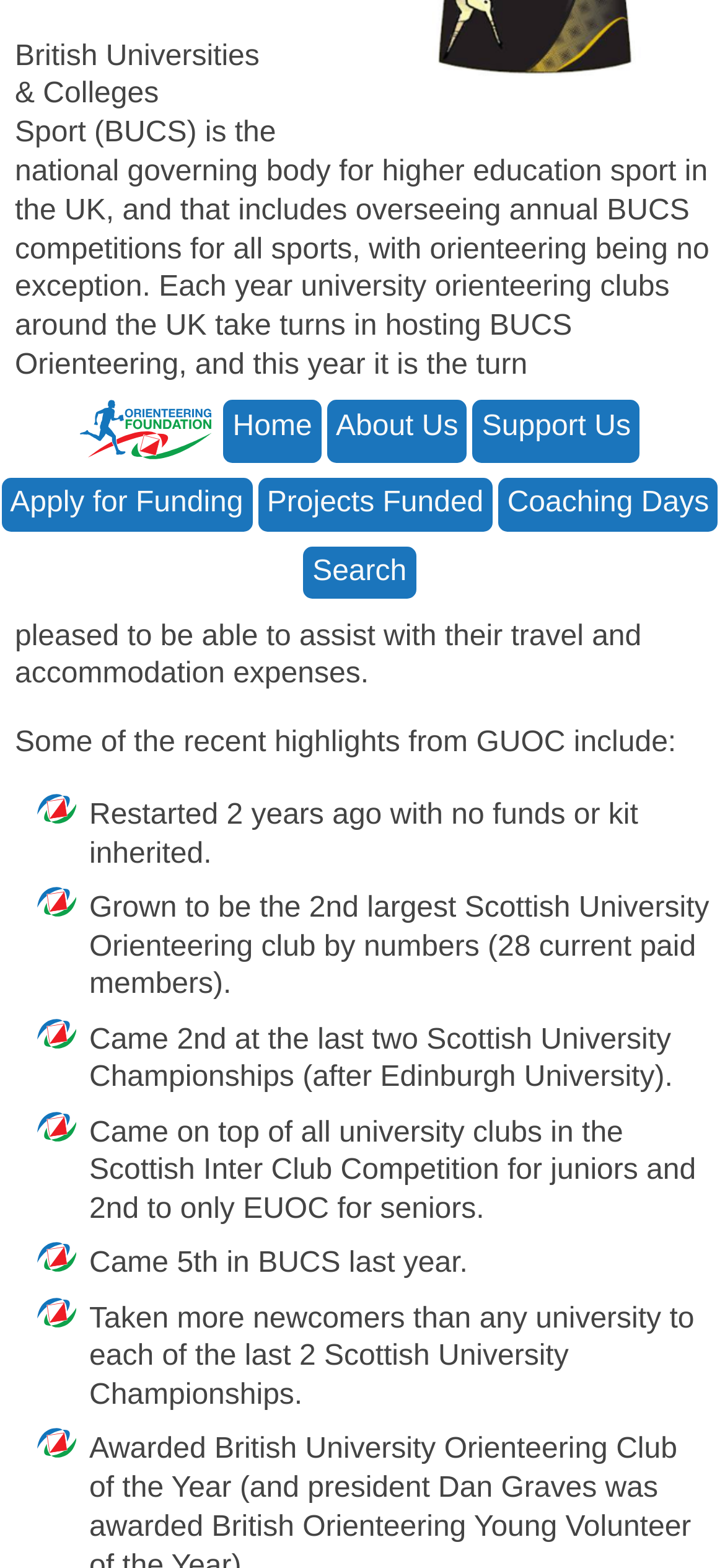For the following element description, predict the bounding box coordinates in the format (top-left x, top-left y, bottom-right x, bottom-right y). All values should be floating point numbers between 0 and 1. Description: Apply for Funding

[0.002, 0.305, 0.348, 0.339]